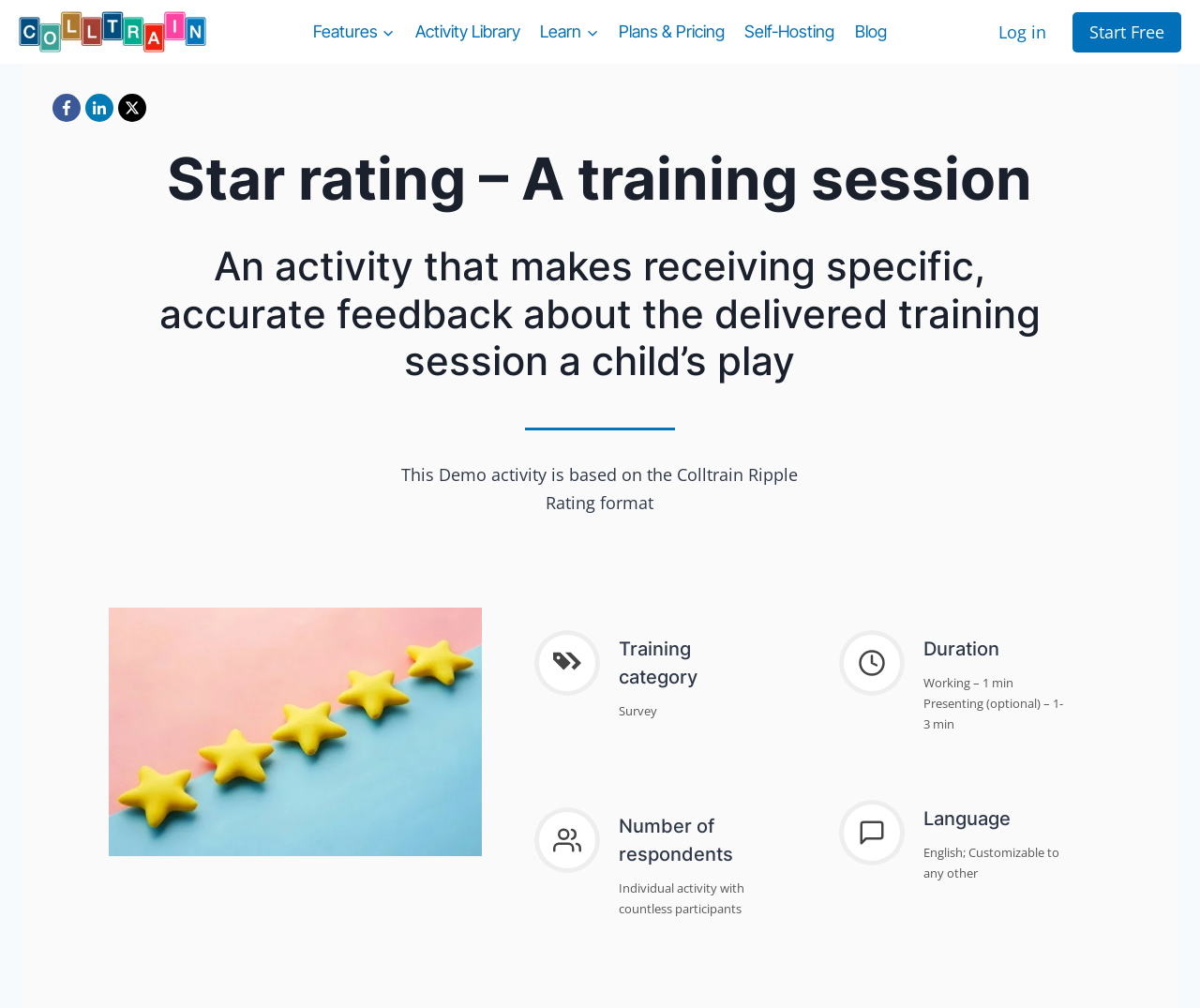What is the name of the collaborative training tool?
Answer the question with a detailed and thorough explanation.

I found the answer by looking at the top-left corner of the webpage, where there is a link and an image with the text 'Colltrain – Collaborative training tools'.